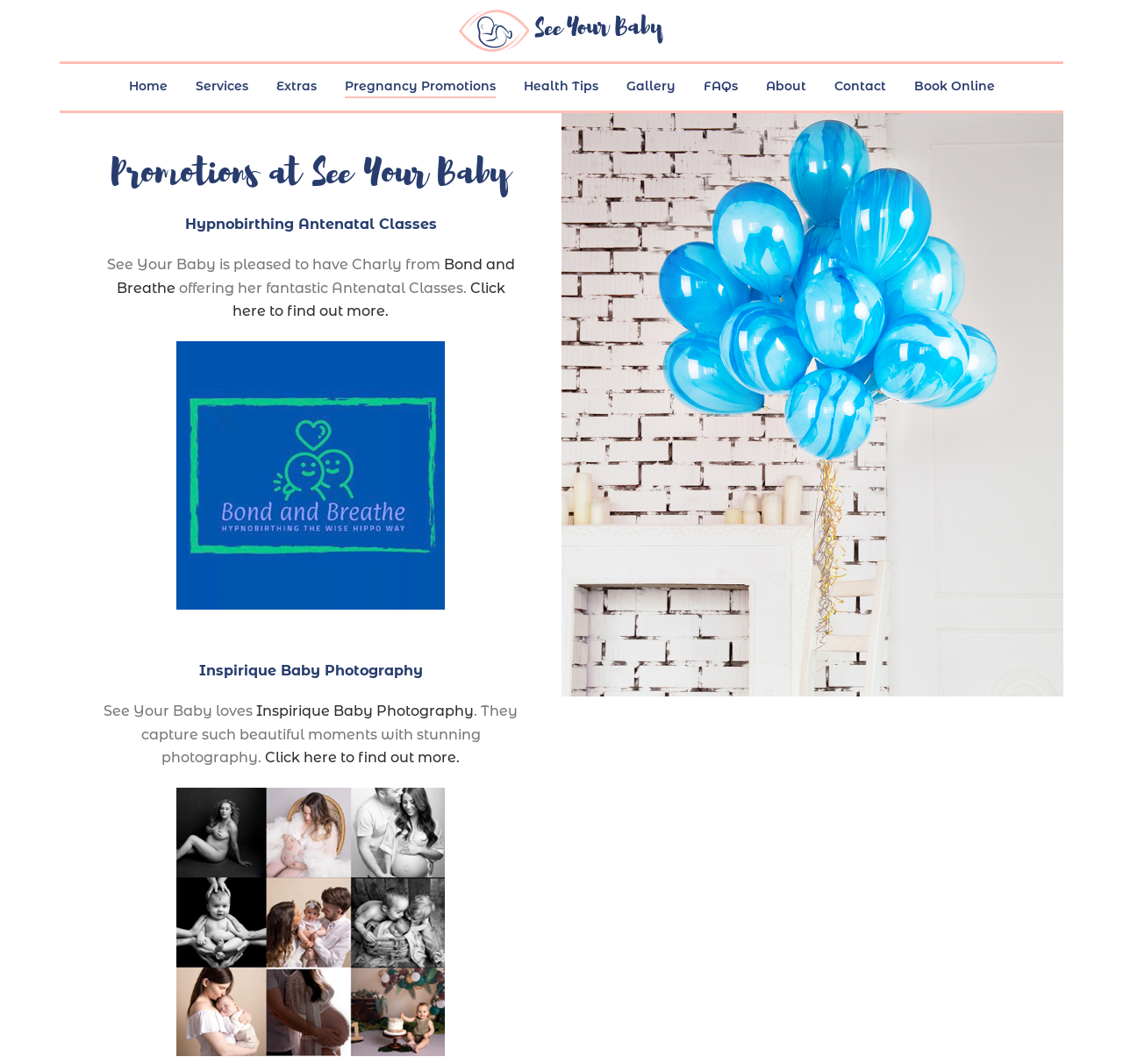For the given element description title="See Your Baby", determine the bounding box coordinates of the UI element. The coordinates should follow the format (top-left x, top-left y, bottom-right x, bottom-right y) and be within the range of 0 to 1.

[0.408, 0.0, 0.592, 0.058]